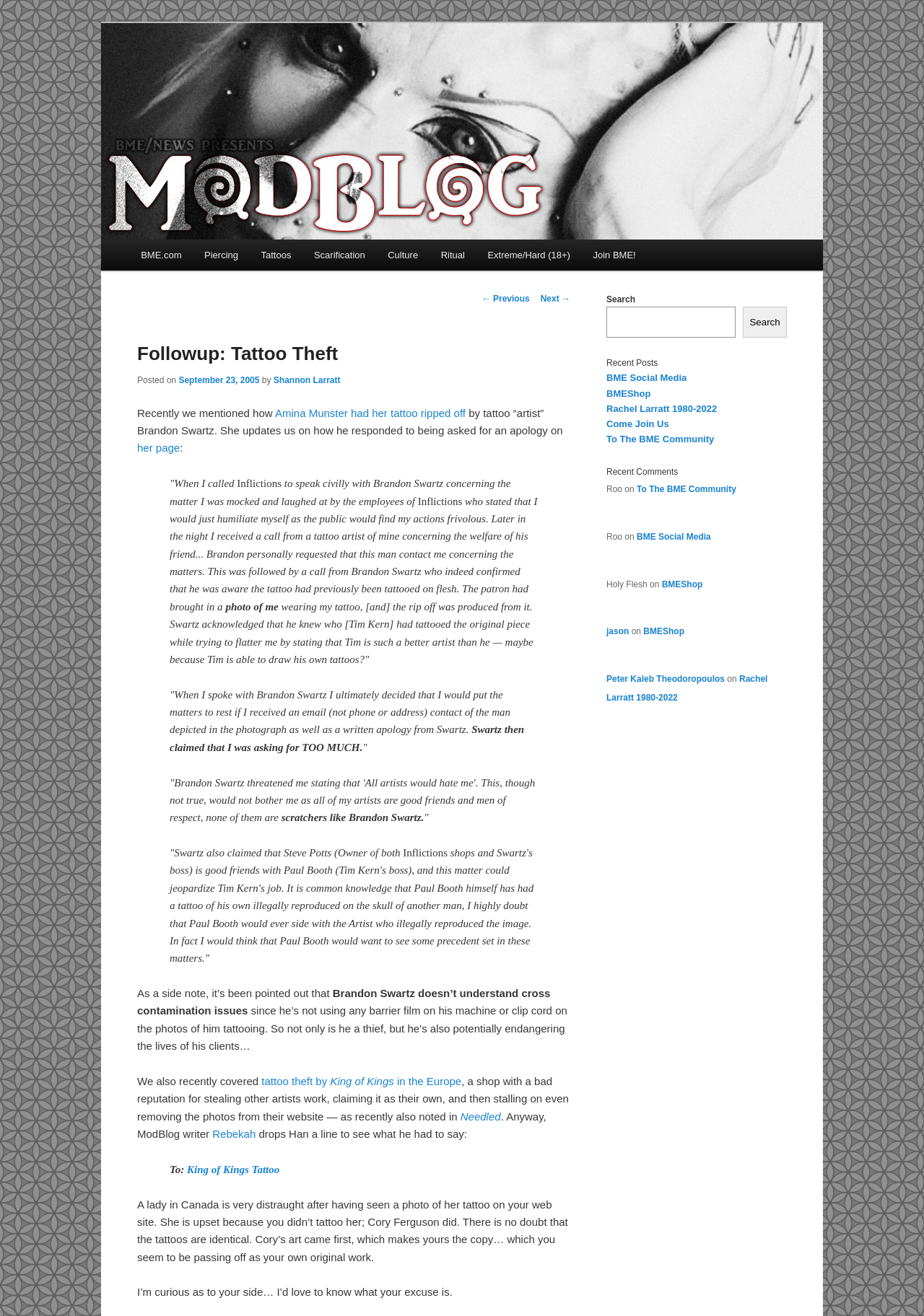Find the bounding box coordinates of the clickable area required to complete the following action: "Search for something".

[0.656, 0.233, 0.796, 0.256]